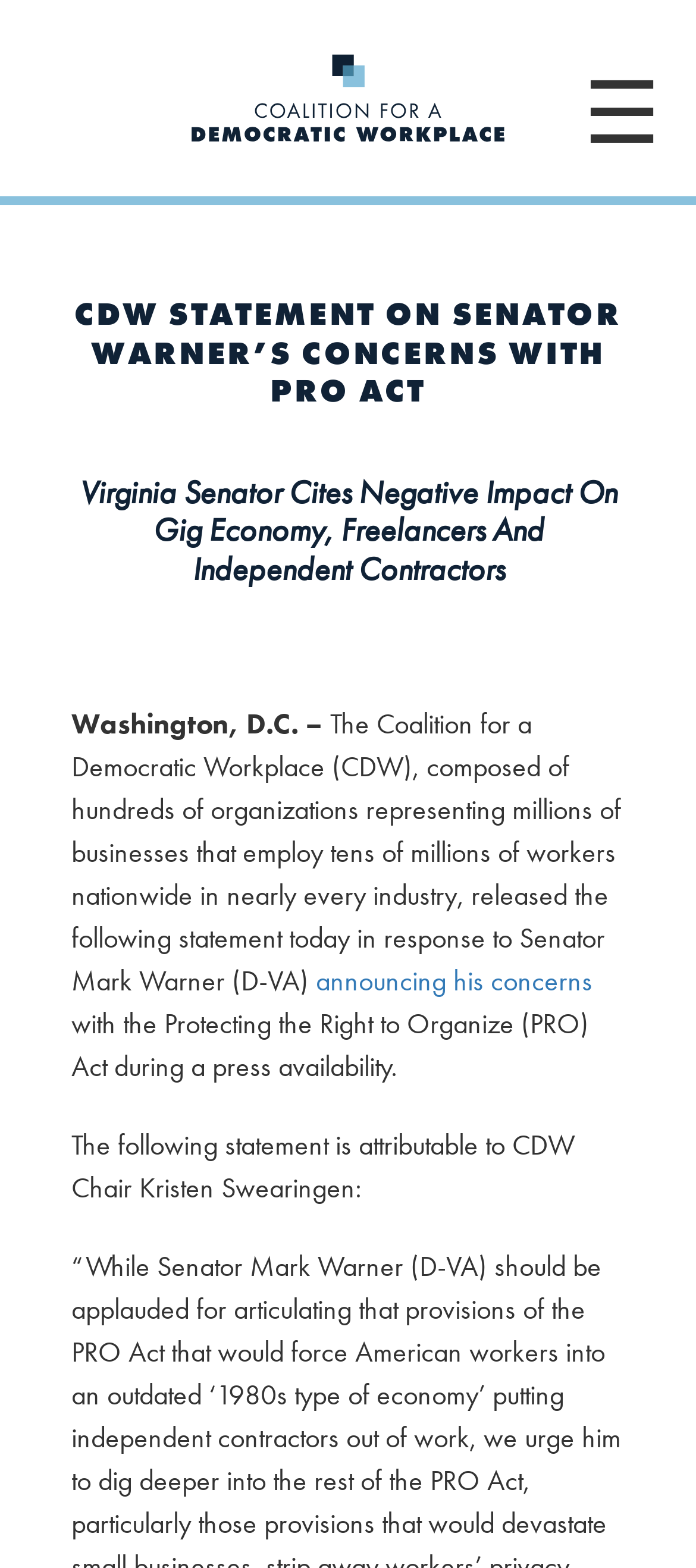Who is the chair of the CDW?
Please elaborate on the answer to the question with detailed information.

The chair's name is mentioned in the text as 'CDW Chair Kristen Swearingen' who is attributed to the statement released by the CDW.